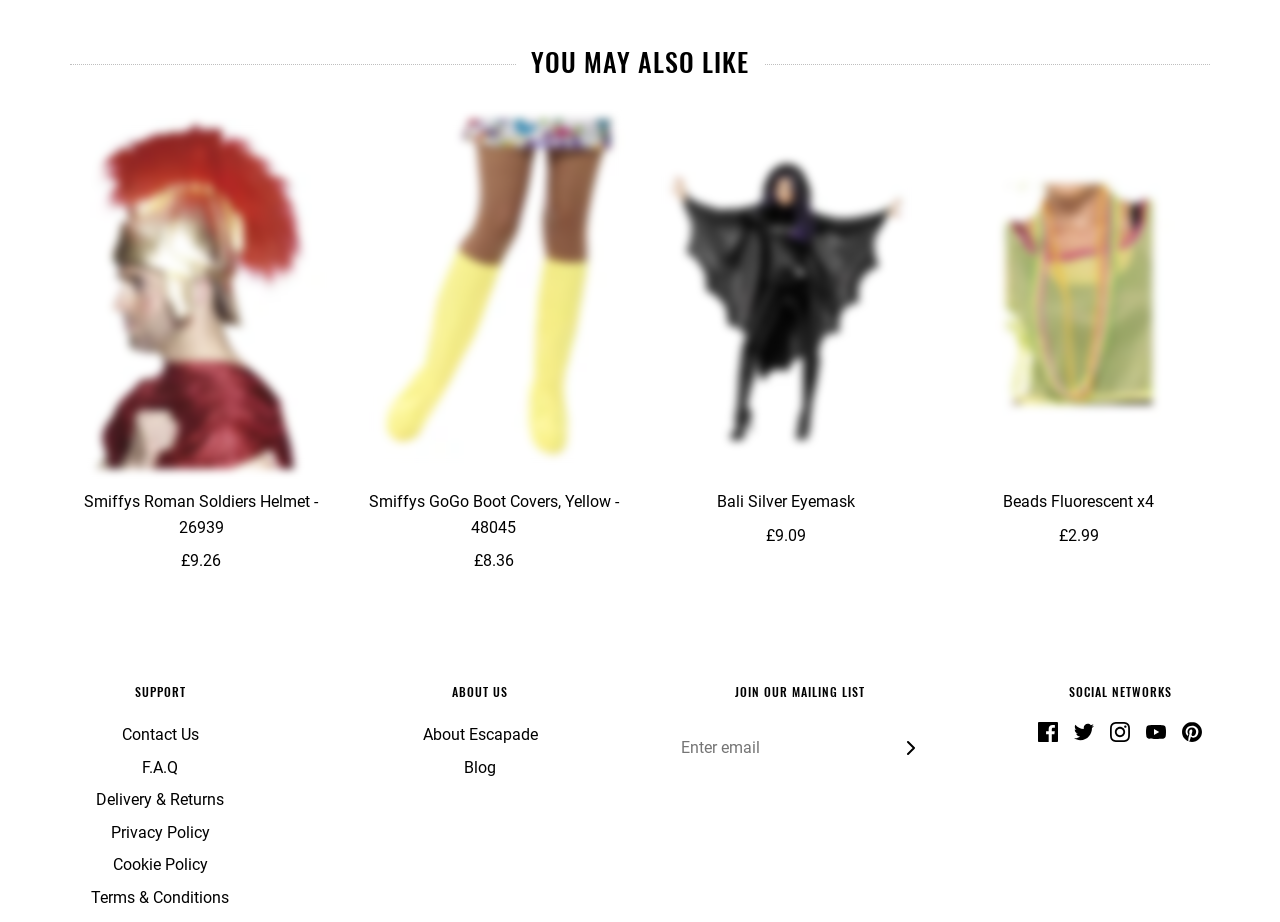What is the price of Smiffys Roman Soldiers Helmet?
Please provide a comprehensive answer based on the details in the screenshot.

The price of Smiffys Roman Soldiers Helmet can be found in the link 'Smiffys Roman Soldiers Helmet - 26939 £9.26' which is located below the image of the helmet.